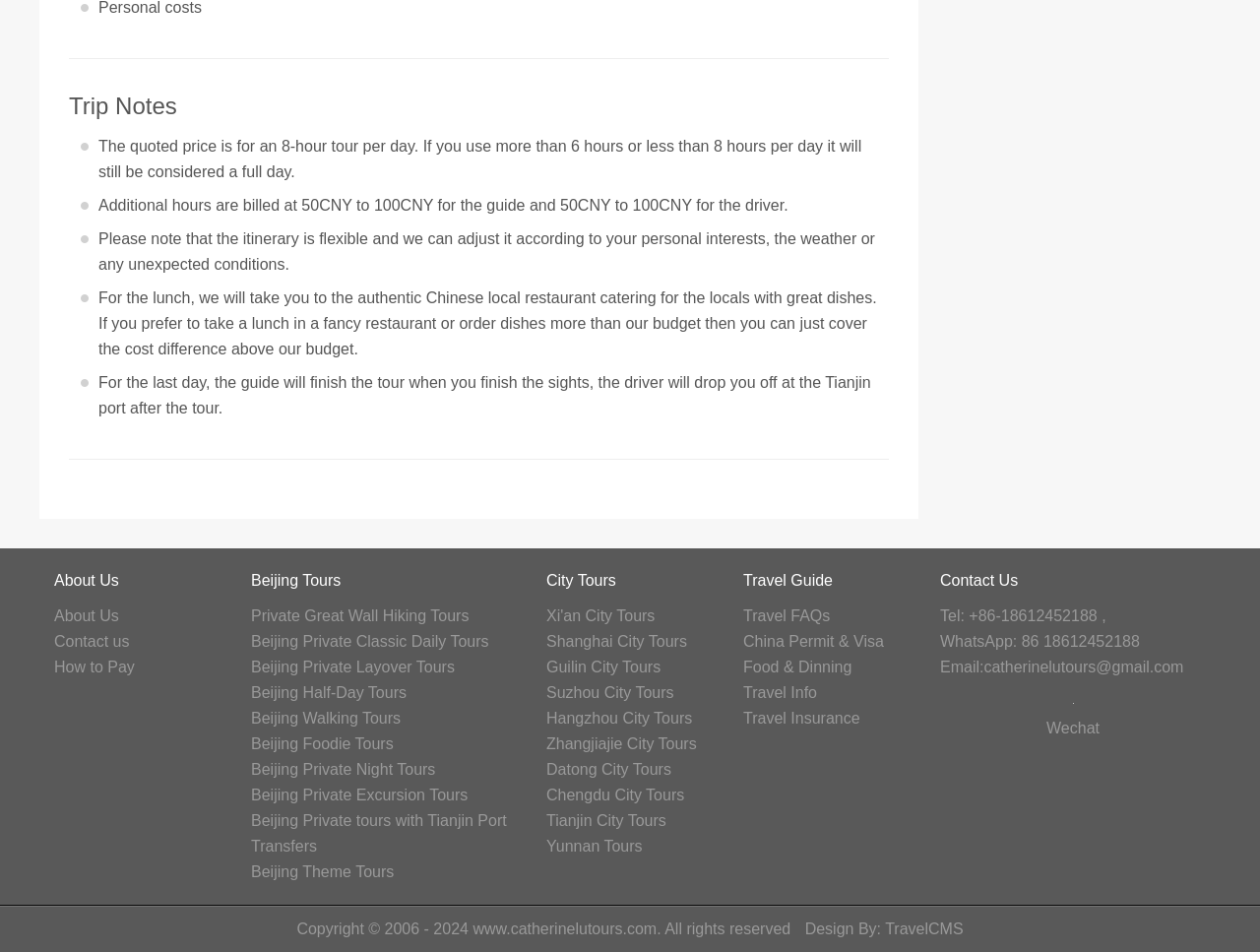Based on the image, give a detailed response to the question: What is the duration of the tour per day?

The answer can be found in the first StaticText element, which states 'The quoted price is for an 8-hour tour per day.' This indicates that the standard tour duration is 8 hours per day.